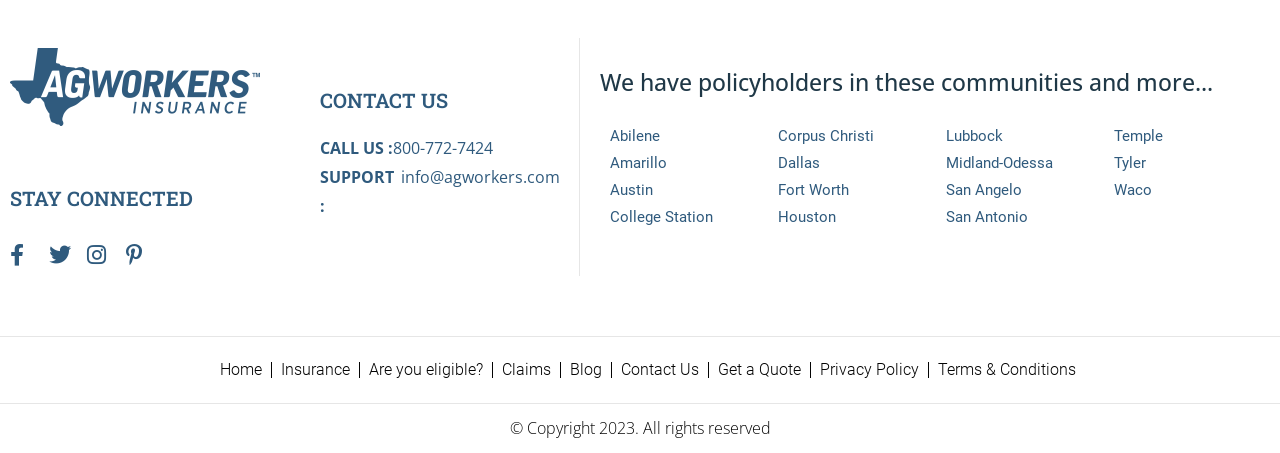How many cities are listed as having policyholders?
Look at the image and answer the question using a single word or phrase.

15